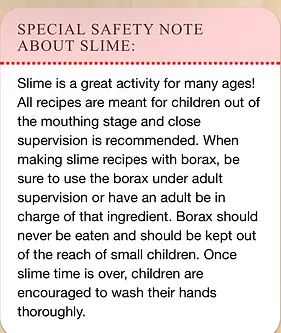Paint a vivid picture with your words by describing the image in detail.

The image features a bright and attention-grabbing notice discussing important safety information regarding the making of slime. It emphasizes that slime is an enjoyable activity suitable for various age groups, but it comes with specific safety precautions. The notice advises that all recipes should be conducted with children out of the mouthing stage and under close supervision. It highlights the importance of using borax responsibly, stating that it should only be used under adult supervision and kept out of reach of small children. Additionally, the notice recommends that children wash their hands thoroughly after completing slime activities, ensuring a safe and enjoyable experience. The overall tone of the notice is informative, aiming to guide caregivers in safely engaging children in slime-making activities.